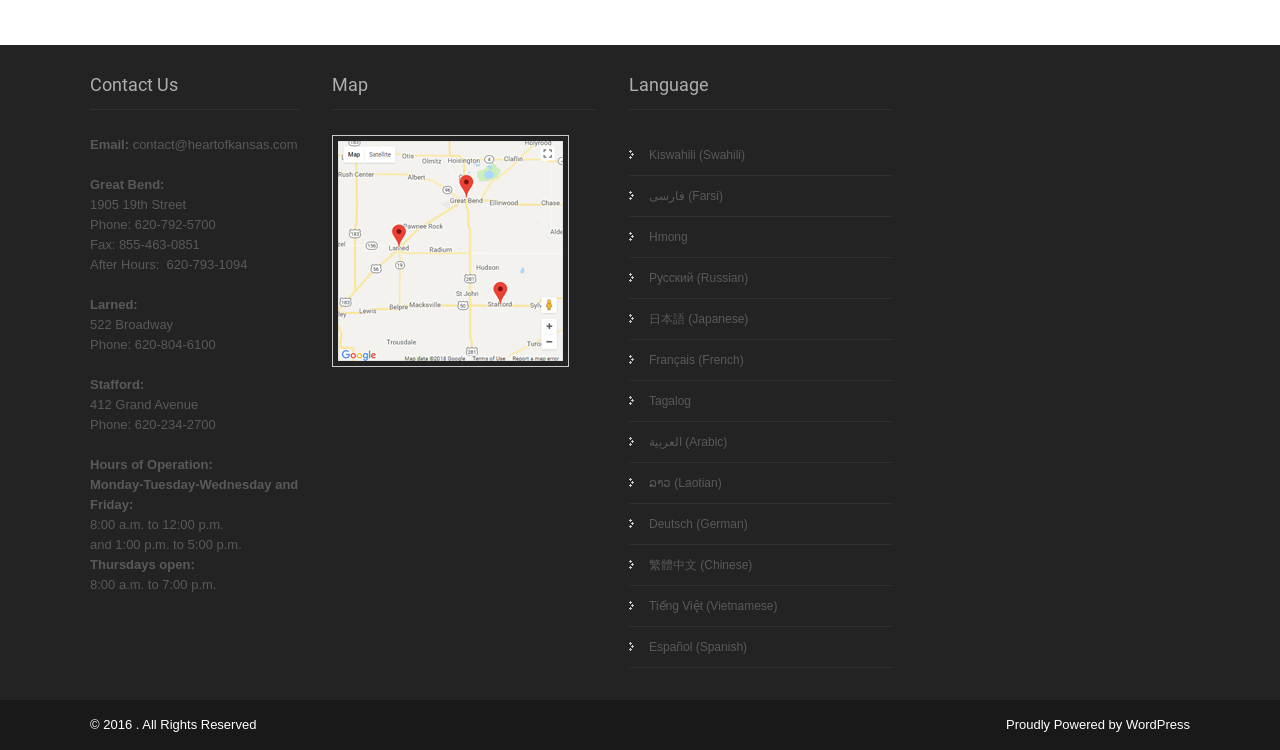Given the element description "Tiếng Việt (Vietnamese)", identify the bounding box of the corresponding UI element.

[0.491, 0.782, 0.698, 0.837]